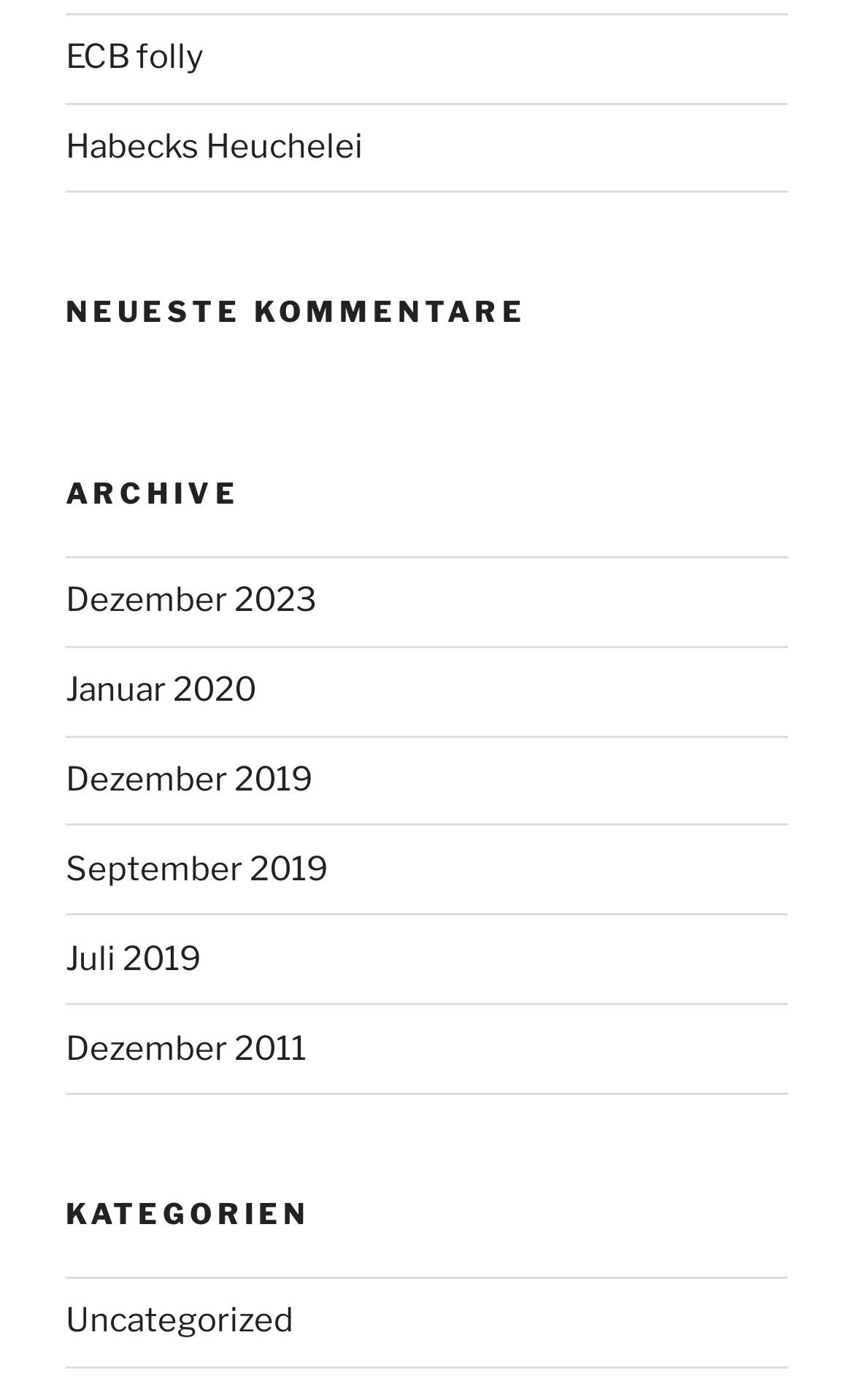What is the latest month in the archive?
Give a one-word or short phrase answer based on the image.

Dezember 2023